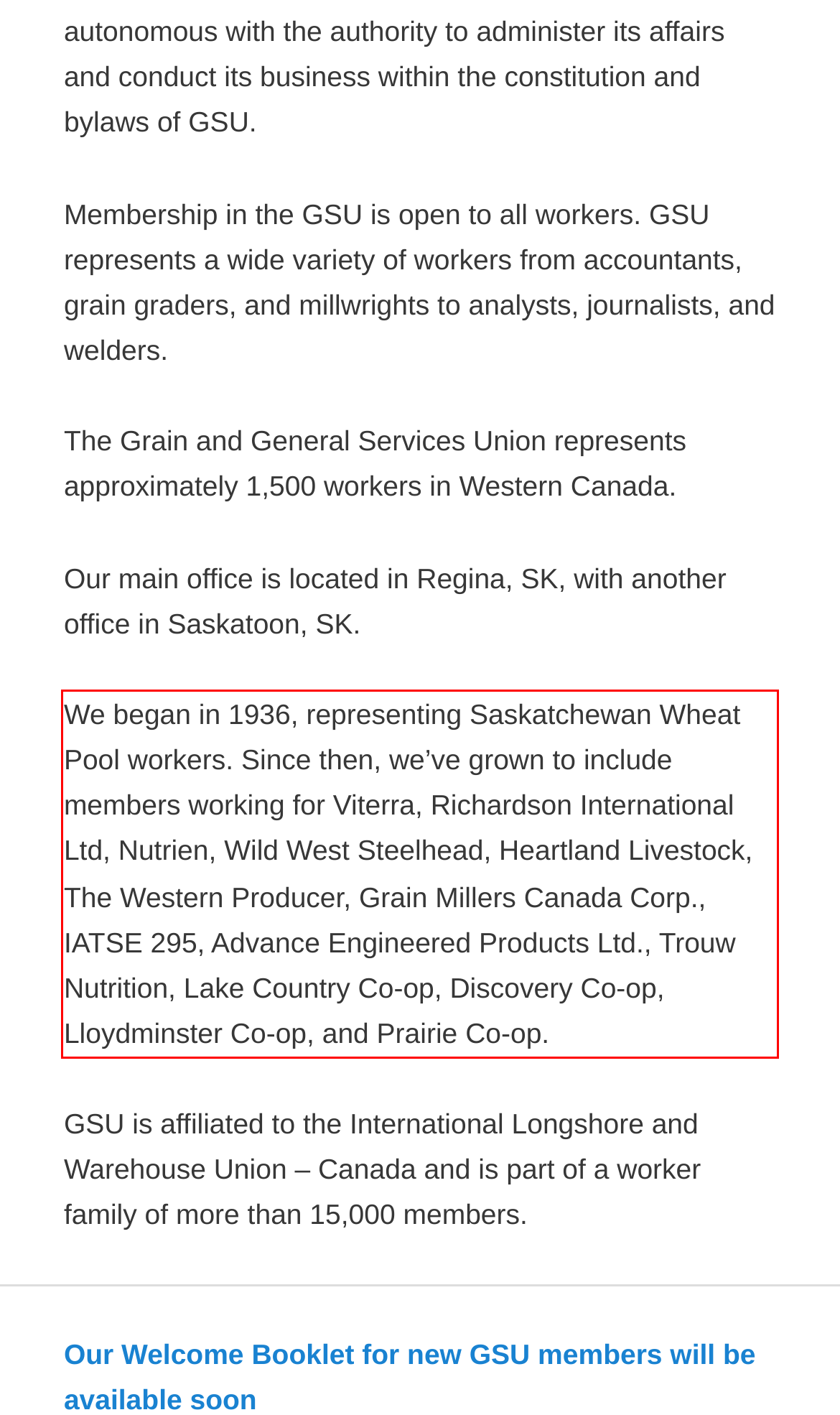Please use OCR to extract the text content from the red bounding box in the provided webpage screenshot.

We began in 1936, representing Saskatchewan Wheat Pool workers. Since then, we’ve grown to include members working for Viterra, Richardson International Ltd, Nutrien, Wild West Steelhead, Heartland Livestock, The Western Producer, Grain Millers Canada Corp., IATSE 295, Advance Engineered Products Ltd., Trouw Nutrition, Lake Country Co-op, Discovery Co-op, Lloydminster Co-op, and Prairie Co-op.